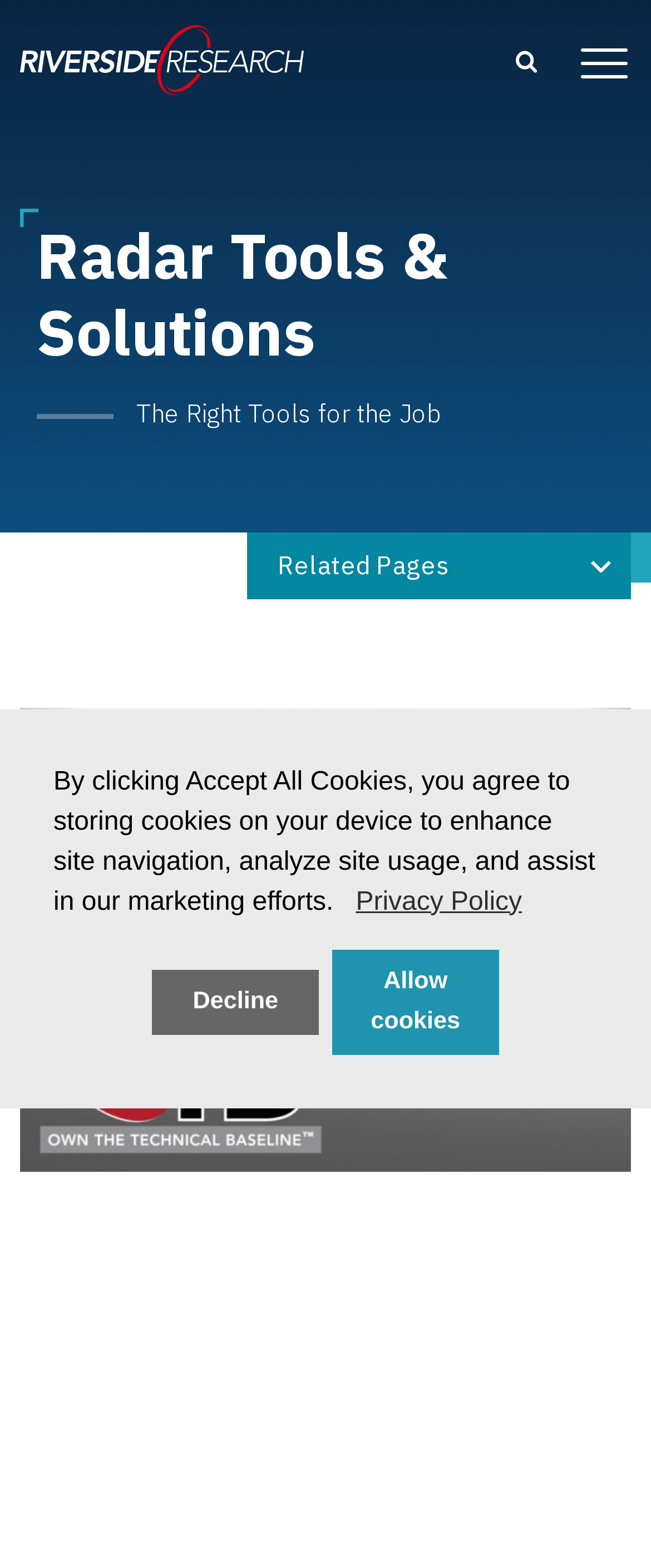Please examine the image and provide a detailed answer to the question: What is the topic of the image on the webpage?

The image on the webpage has a description 'Own the Technical Baseline system performance trends, predictive analytics, reliability models, and system design performance', which indicates that the topic of the image is related to Technical Baseline system performance.